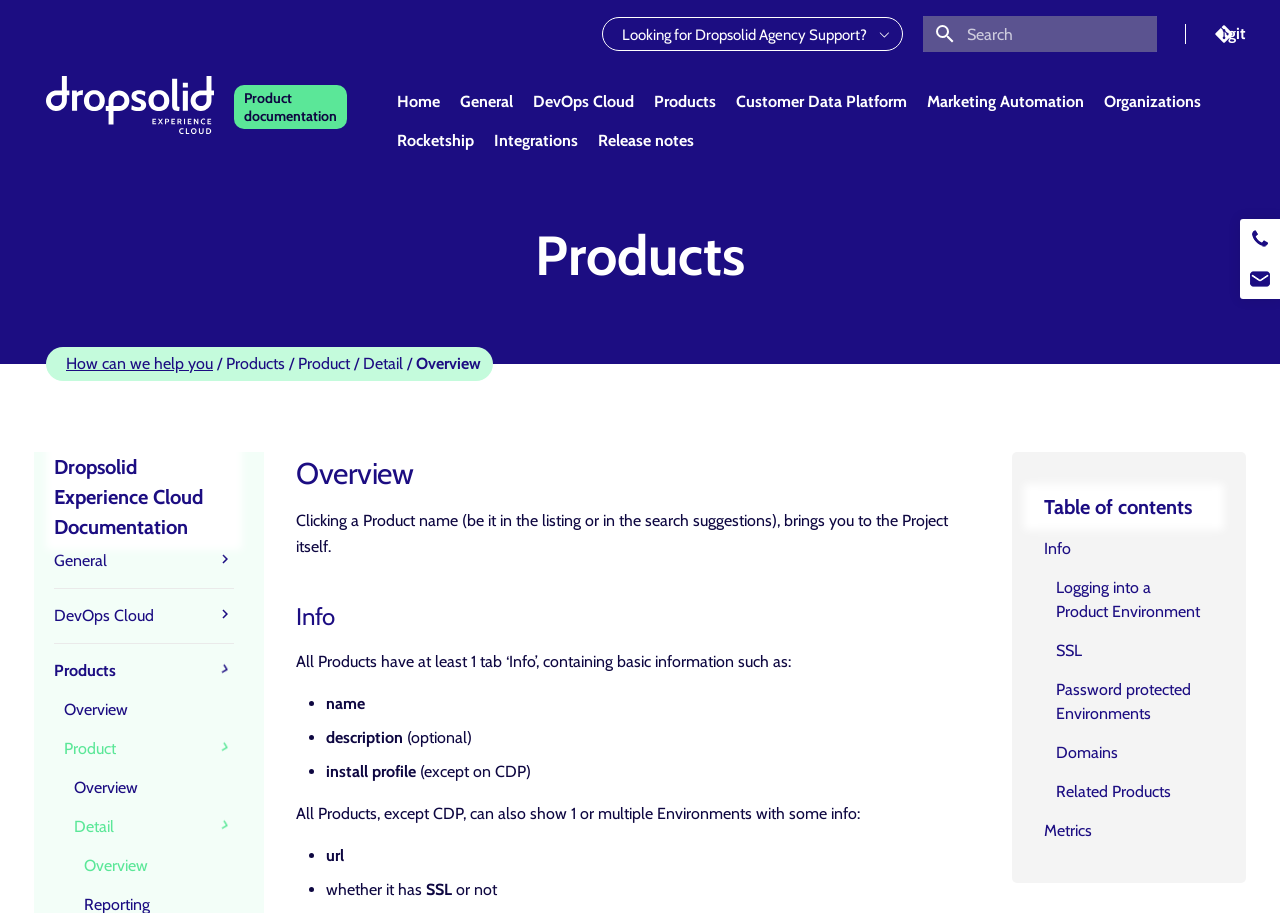Find the bounding box coordinates for the element described here: "DevOps Cloud".

[0.416, 0.101, 0.495, 0.122]